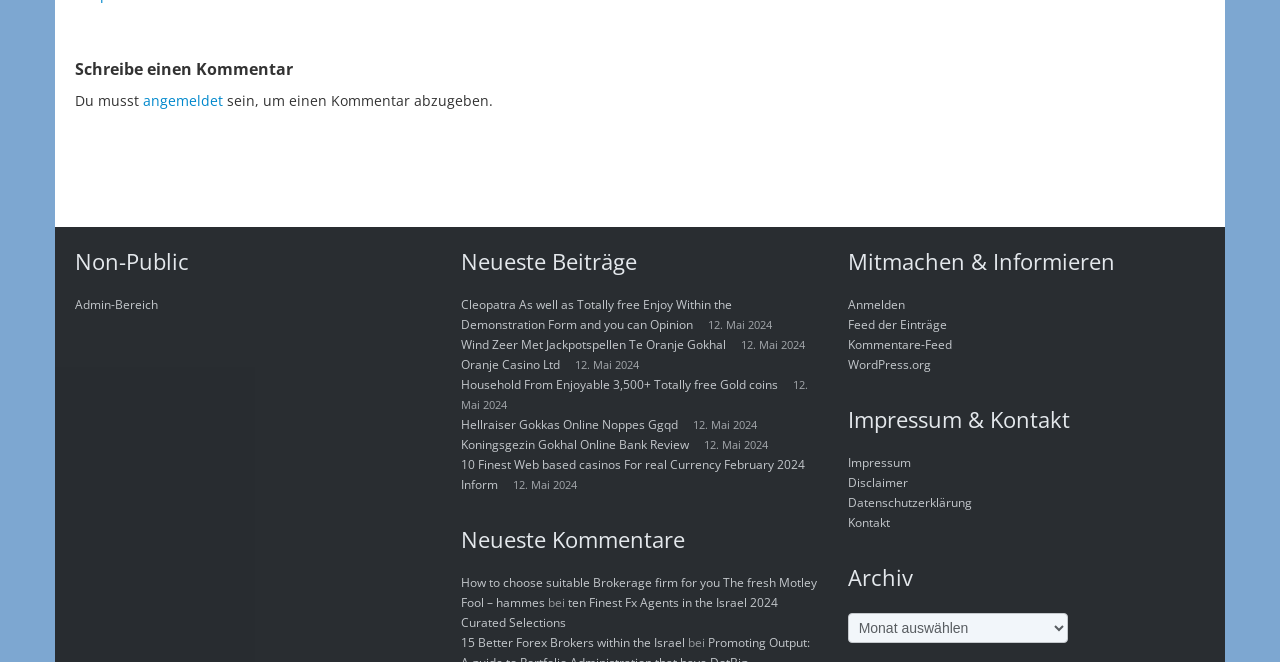What is the purpose of the 'Archiv' section?
Examine the image and give a concise answer in one word or a short phrase.

Archive